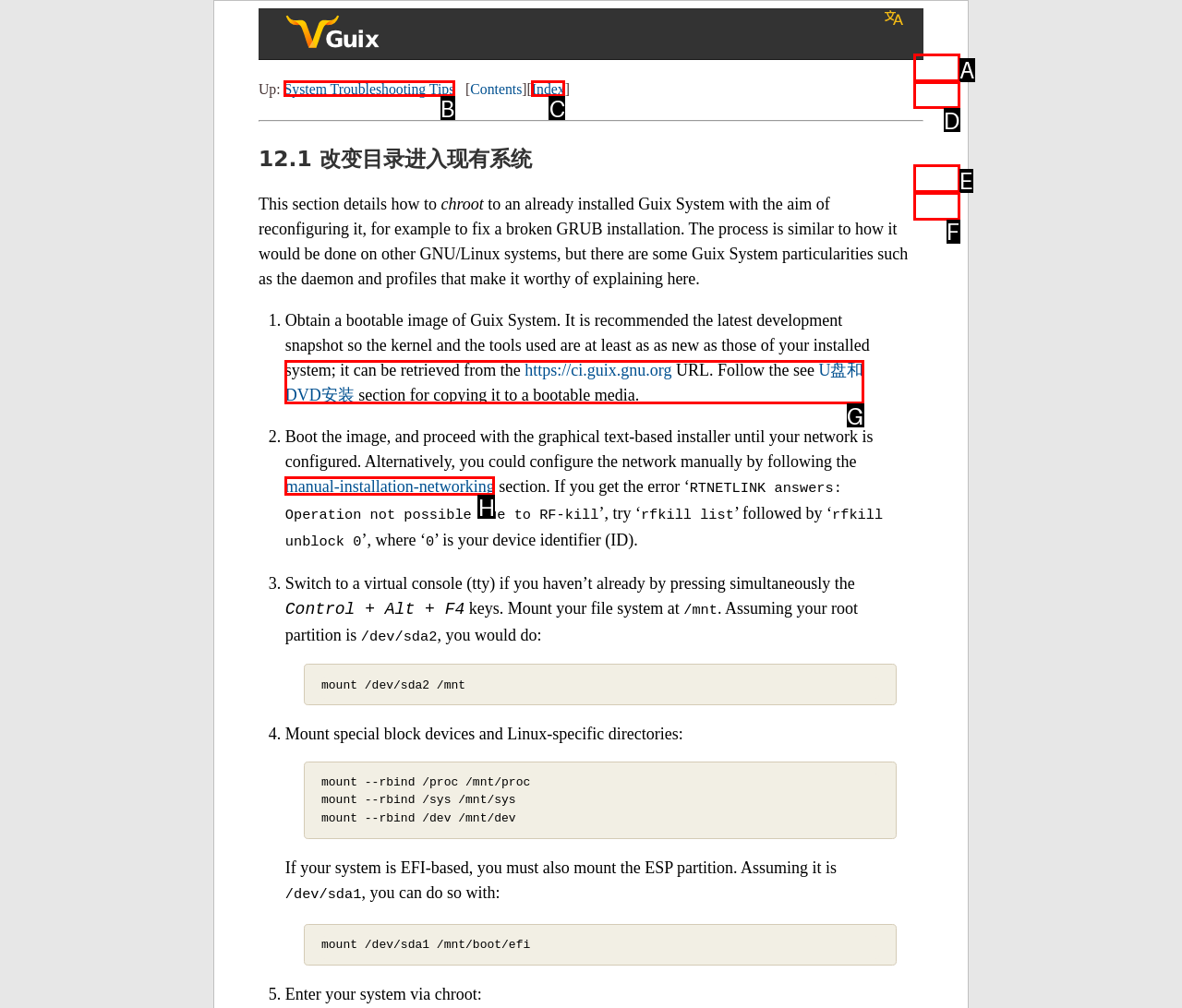Select the HTML element to finish the task: Click the 'English' language option Reply with the letter of the correct option.

D